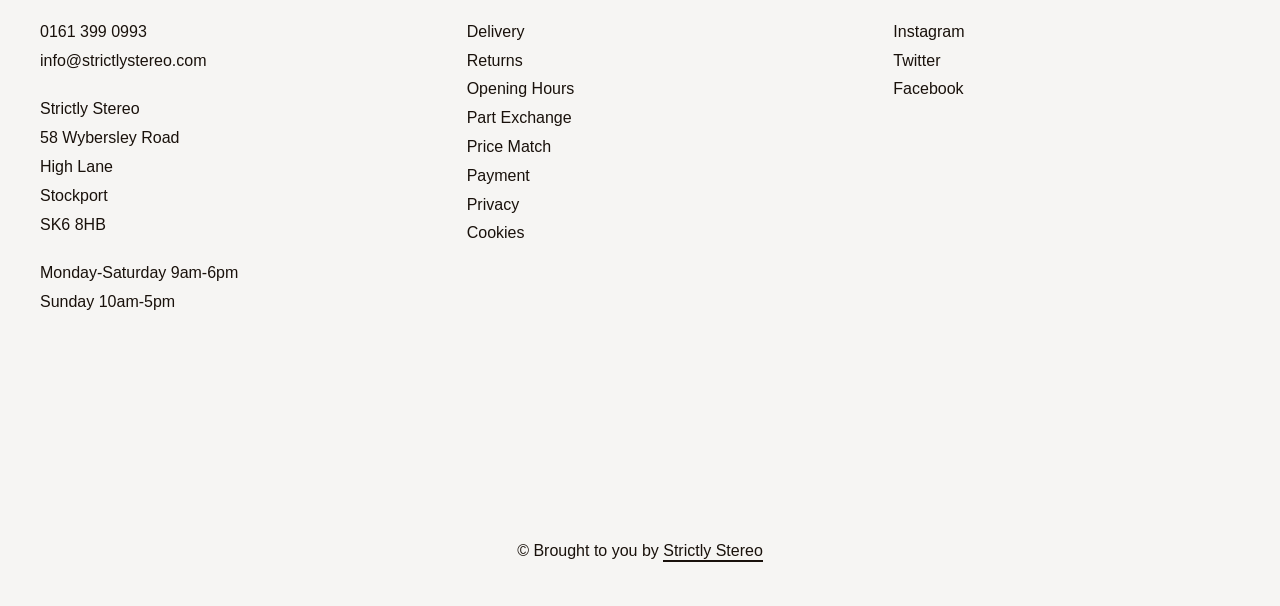Please identify the coordinates of the bounding box for the clickable region that will accomplish this instruction: "visit the contact page".

[0.031, 0.038, 0.115, 0.071]